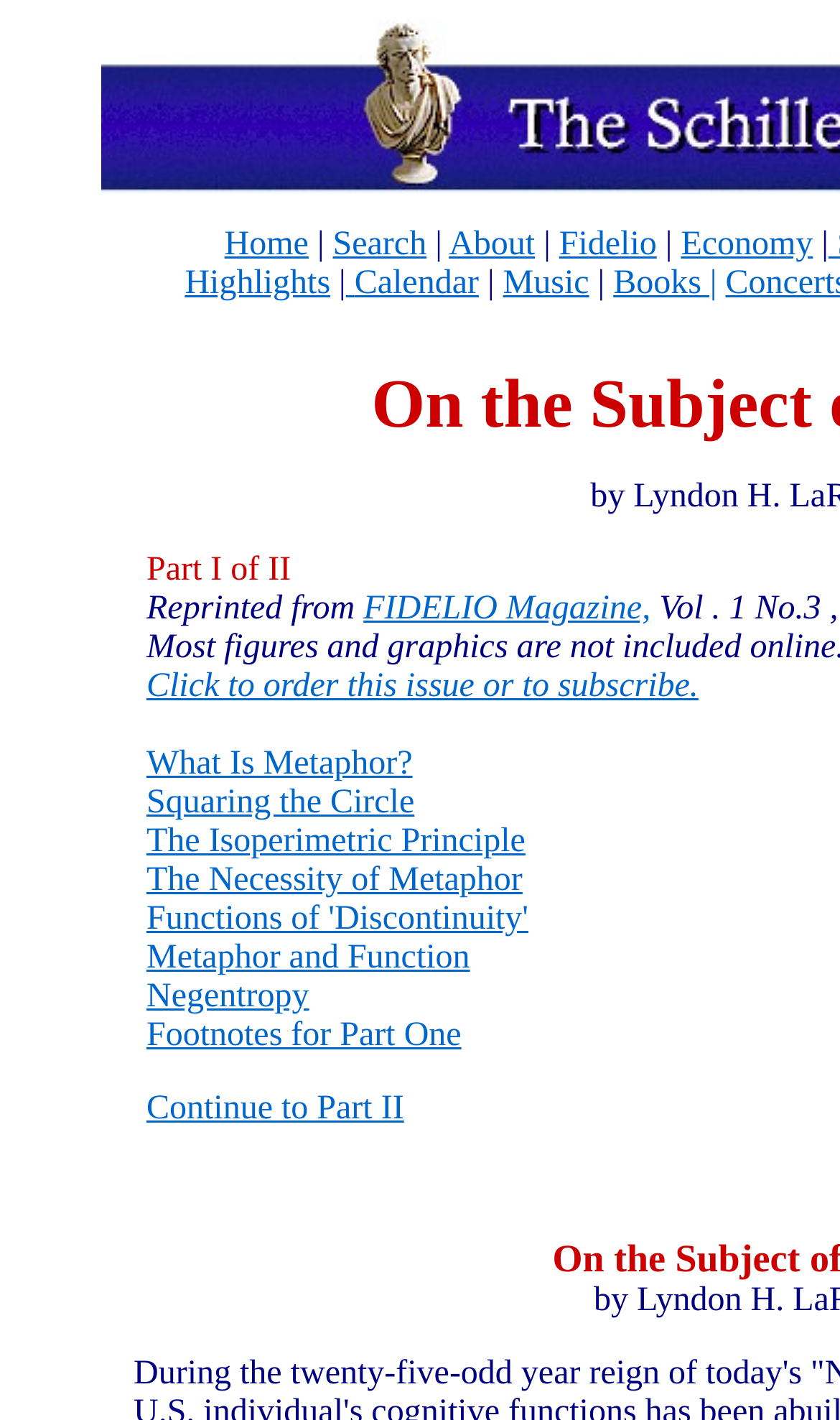Determine the bounding box coordinates of the target area to click to execute the following instruction: "Go to the Fidelio page."

[0.666, 0.159, 0.782, 0.185]